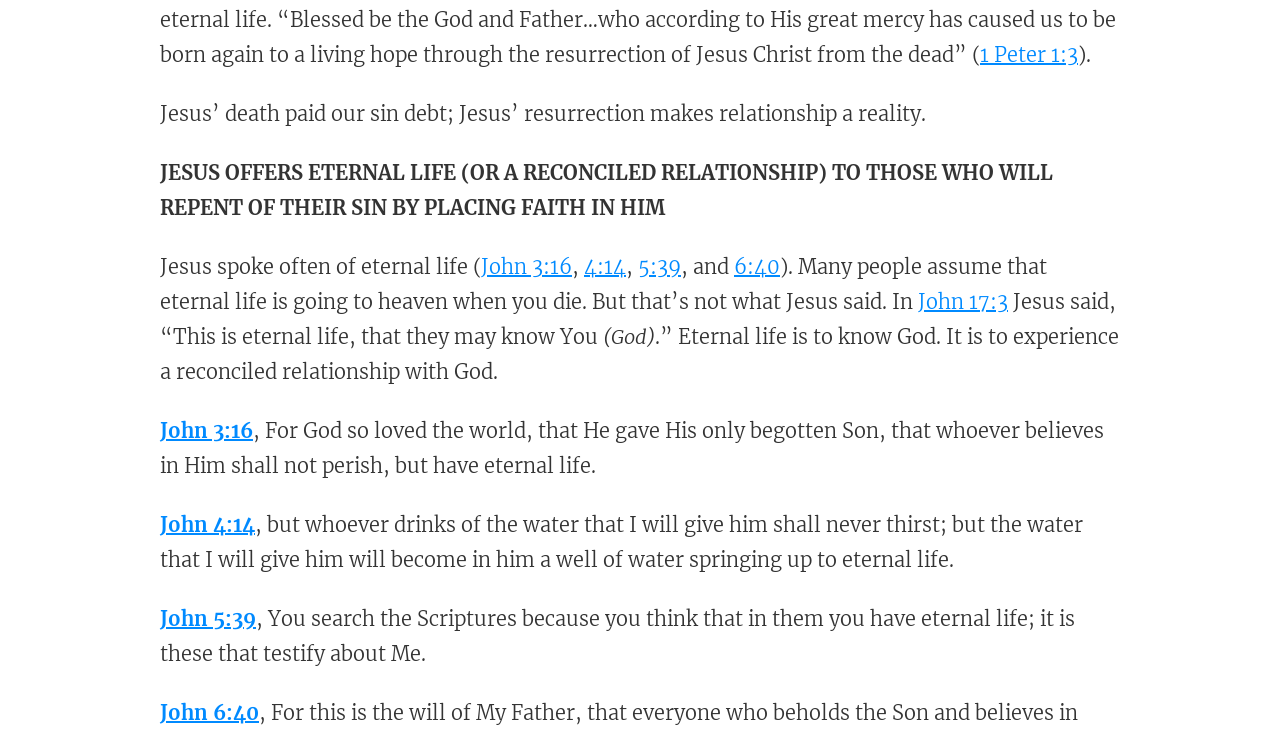Predict the bounding box of the UI element that fits this description: "Thread view".

None